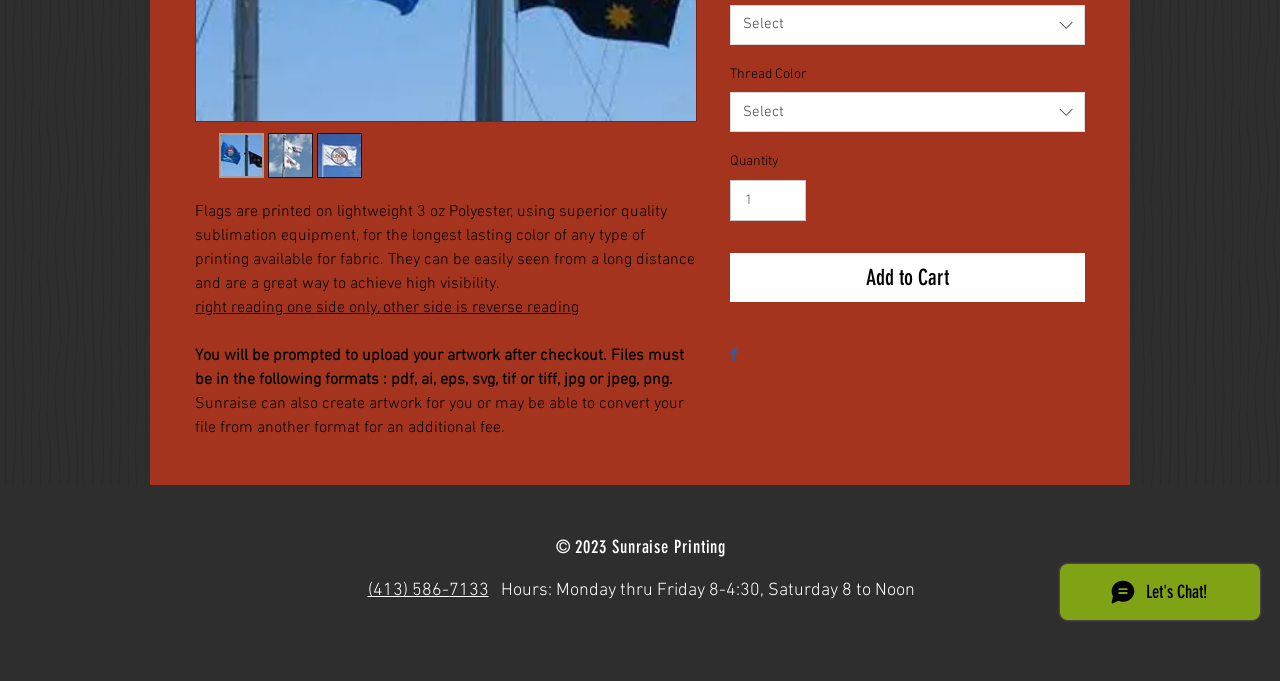Given the element description, predict the bounding box coordinates in the format (top-left x, top-left y, bottom-right x, bottom-right y). Make sure all values are between 0 and 1. Here is the element description: input value="1" aria-label="Quantity" value="1"

[0.57, 0.264, 0.63, 0.324]